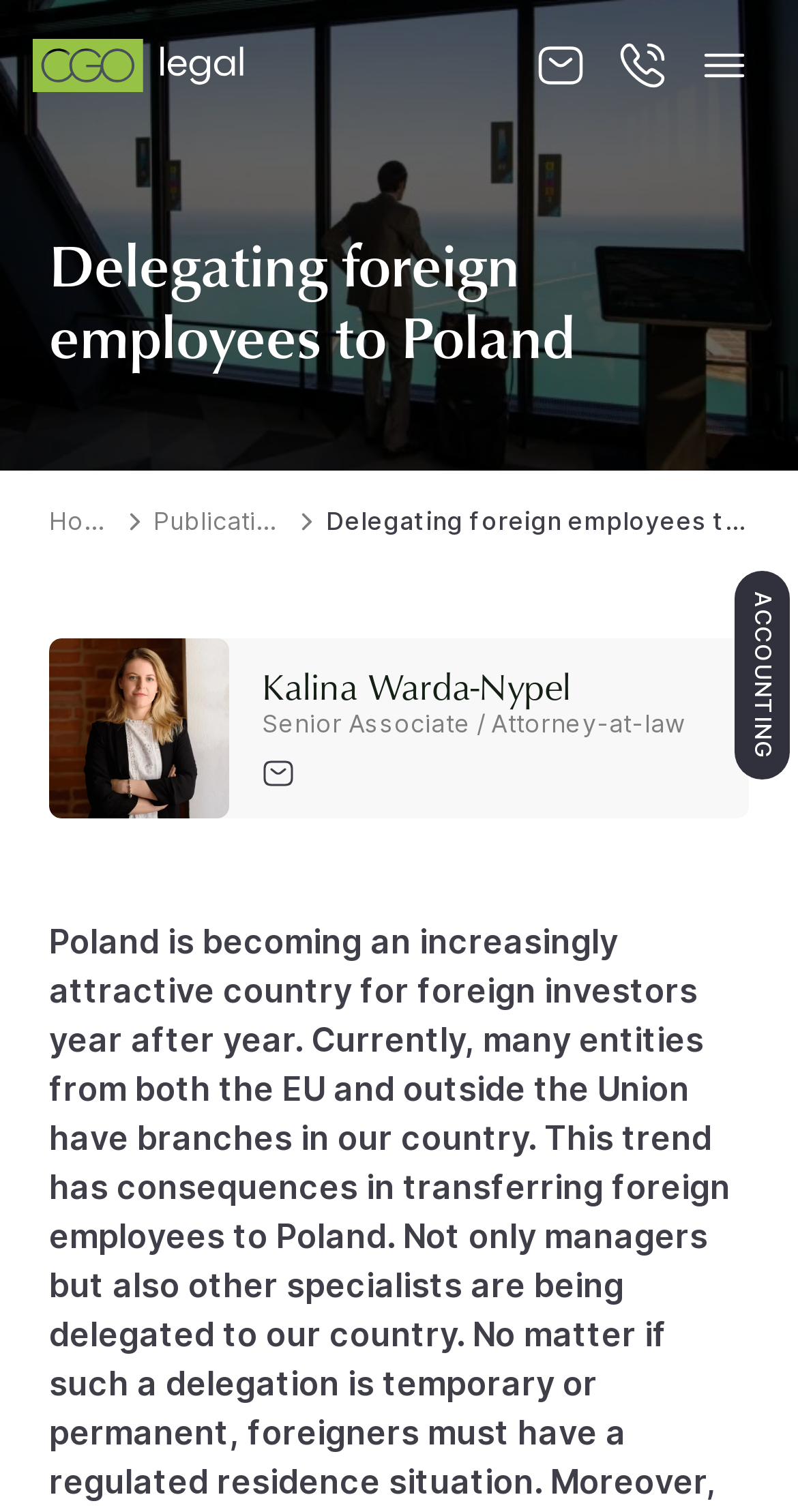Determine the bounding box coordinates of the clickable area required to perform the following instruction: "Contact the team". The coordinates should be represented as four float numbers between 0 and 1: [left, top, right, bottom].

[0.0, 0.455, 1.0, 0.509]